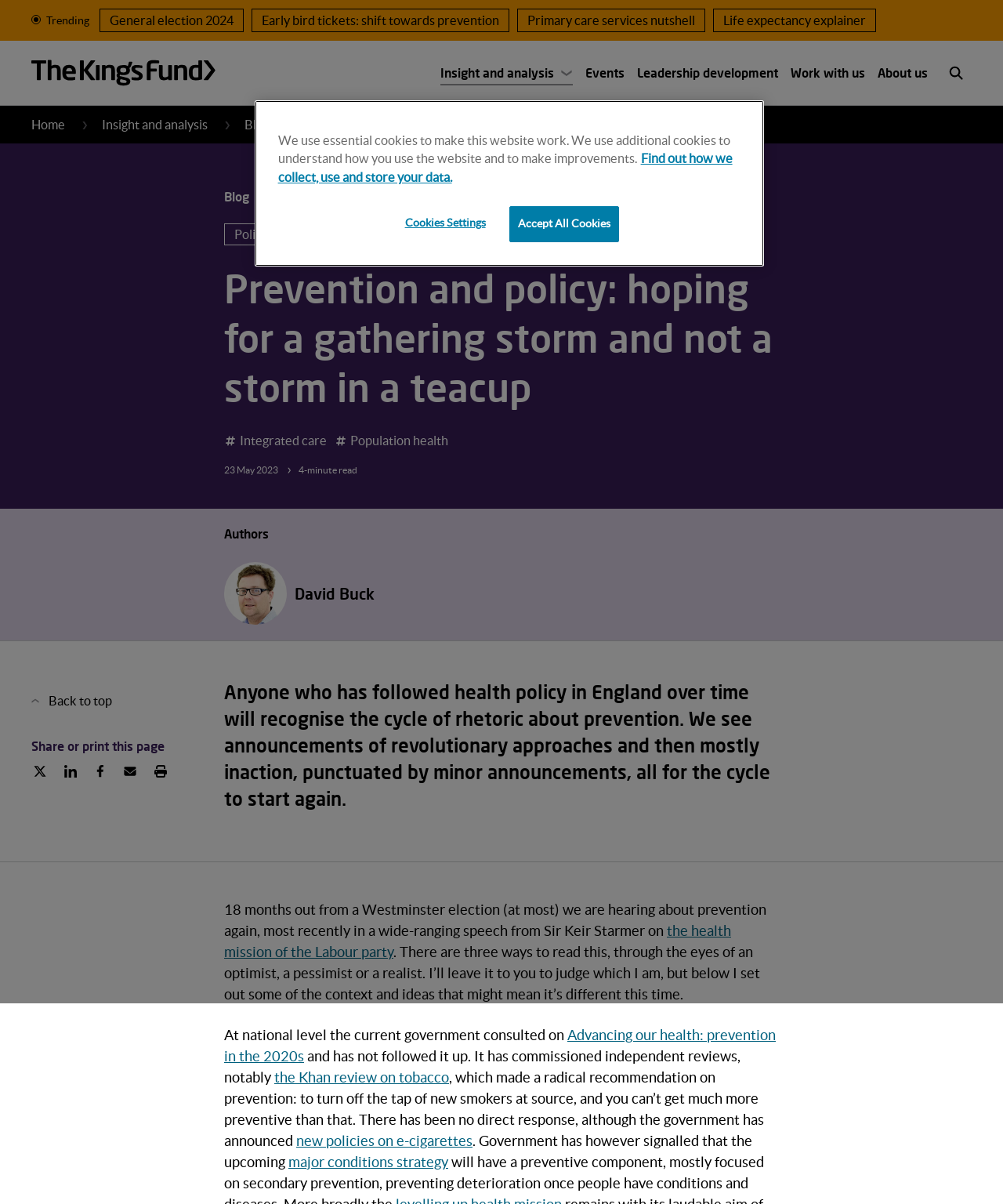Give a one-word or phrase response to the following question: What is the date of the blog post?

23 May 2023